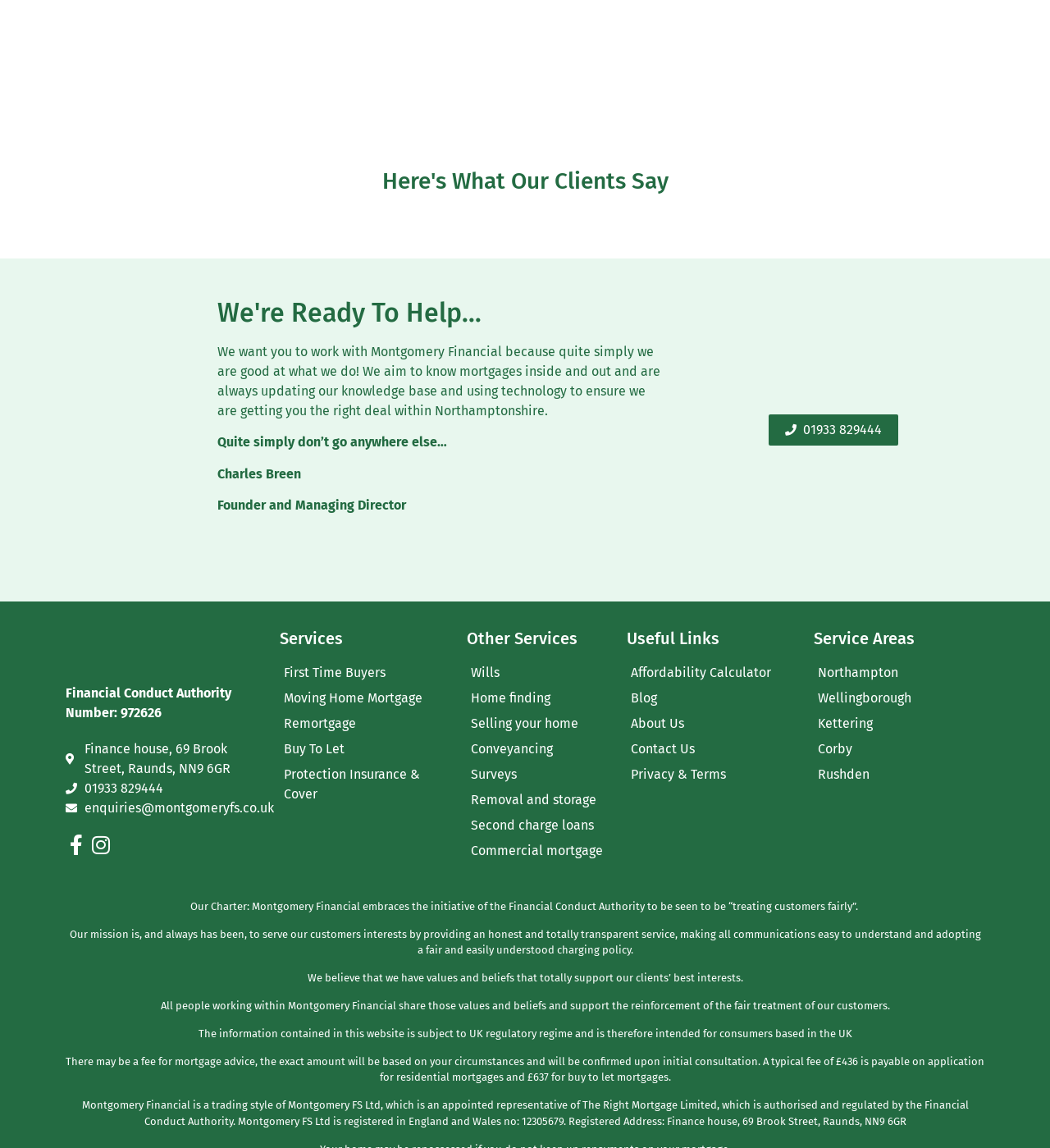Identify the bounding box coordinates for the UI element described as follows: "First Time Buyers". Ensure the coordinates are four float numbers between 0 and 1, formatted as [left, top, right, bottom].

[0.266, 0.578, 0.403, 0.595]